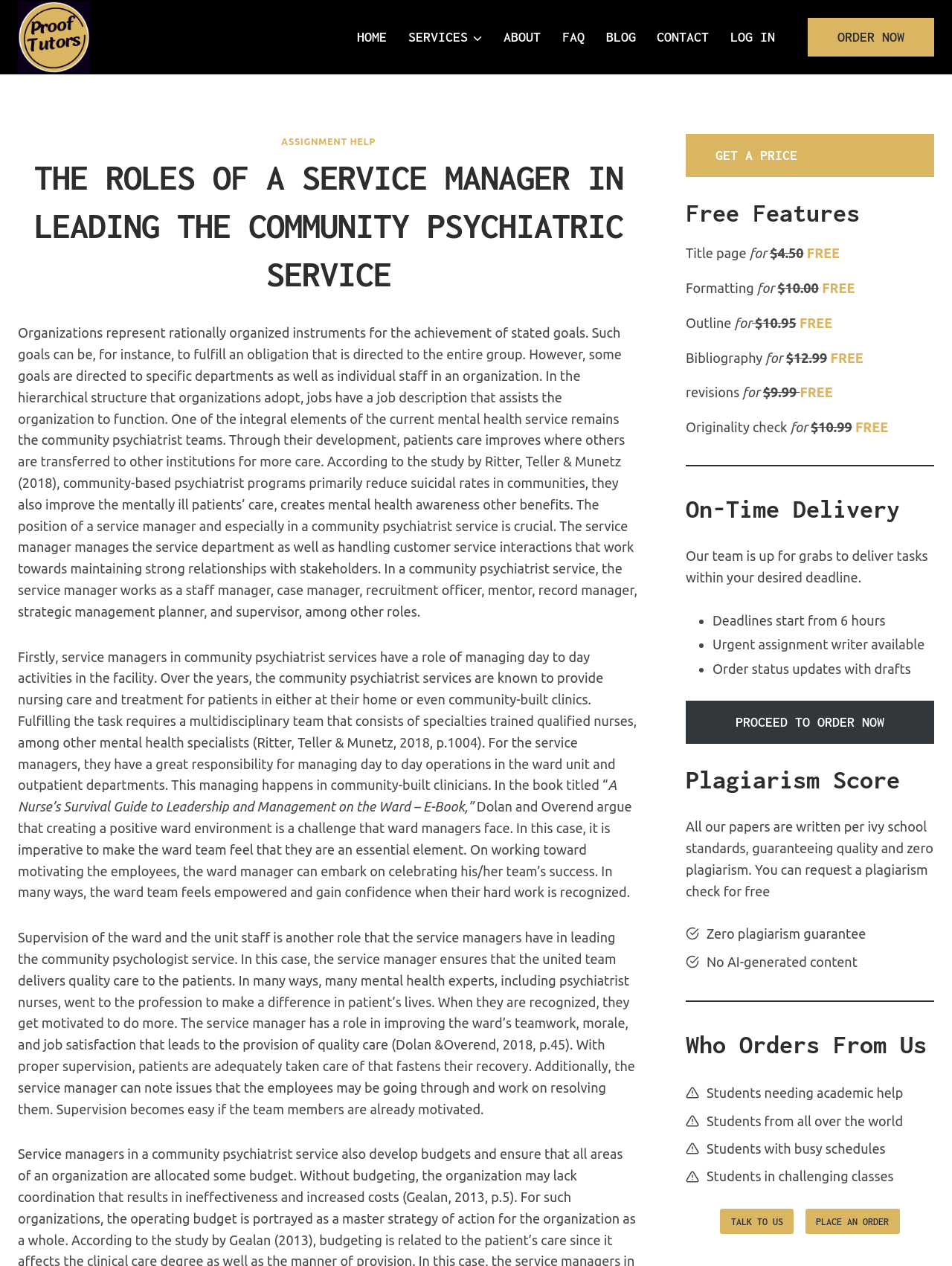Please find the bounding box coordinates of the clickable region needed to complete the following instruction: "Click on the ORDER NOW button". The bounding box coordinates must consist of four float numbers between 0 and 1, i.e., [left, top, right, bottom].

[0.848, 0.014, 0.981, 0.045]